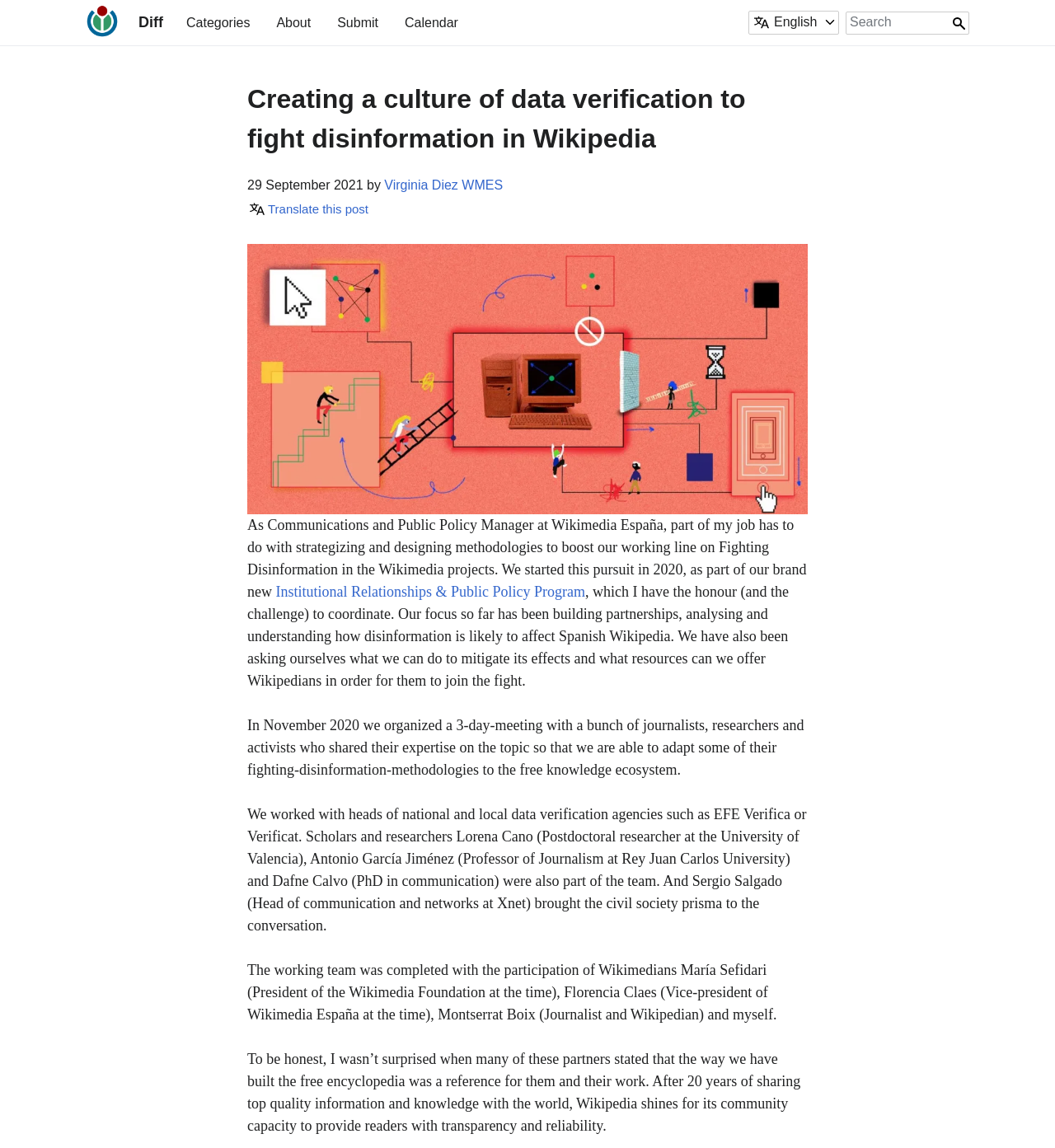Kindly determine the bounding box coordinates for the area that needs to be clicked to execute this instruction: "Translate this post".

[0.234, 0.176, 0.349, 0.188]